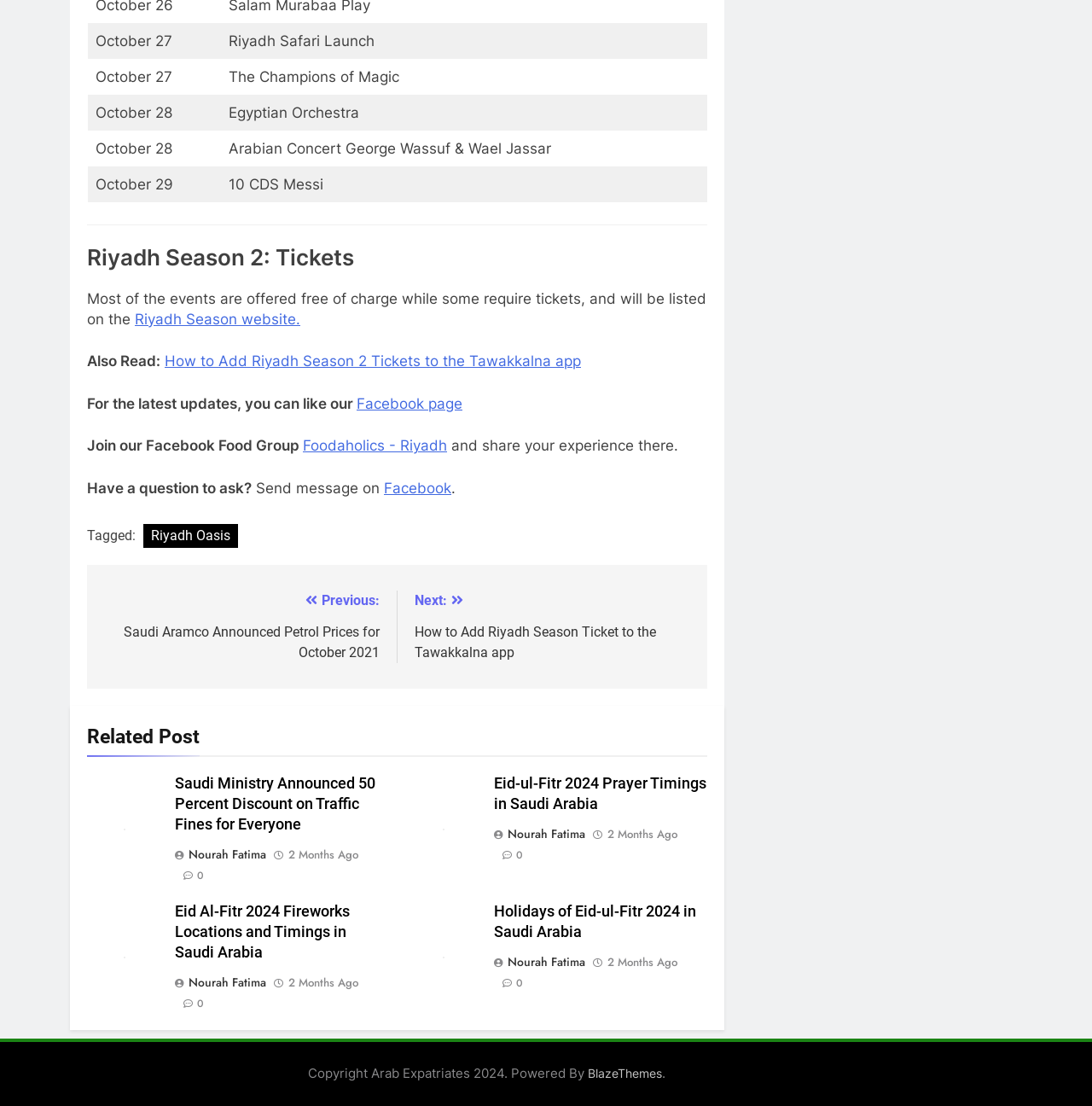Please identify the bounding box coordinates of the element's region that should be clicked to execute the following instruction: "Send a message on Facebook". The bounding box coordinates must be four float numbers between 0 and 1, i.e., [left, top, right, bottom].

[0.352, 0.433, 0.413, 0.449]